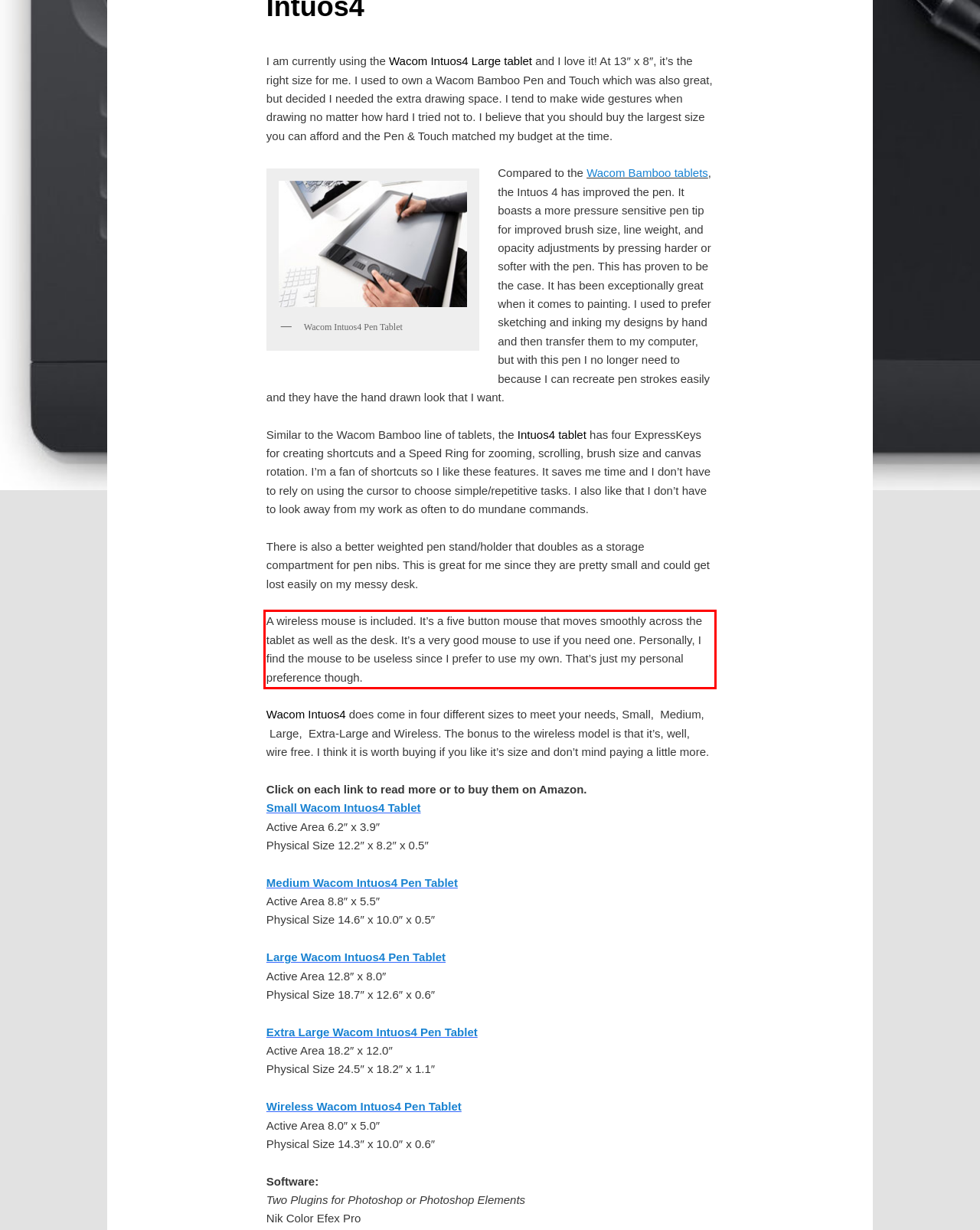Please identify and extract the text content from the UI element encased in a red bounding box on the provided webpage screenshot.

A wireless mouse is included. It’s a five button mouse that moves smoothly across the tablet as well as the desk. It’s a very good mouse to use if you need one. Personally, I find the mouse to be useless since I prefer to use my own. That’s just my personal preference though.